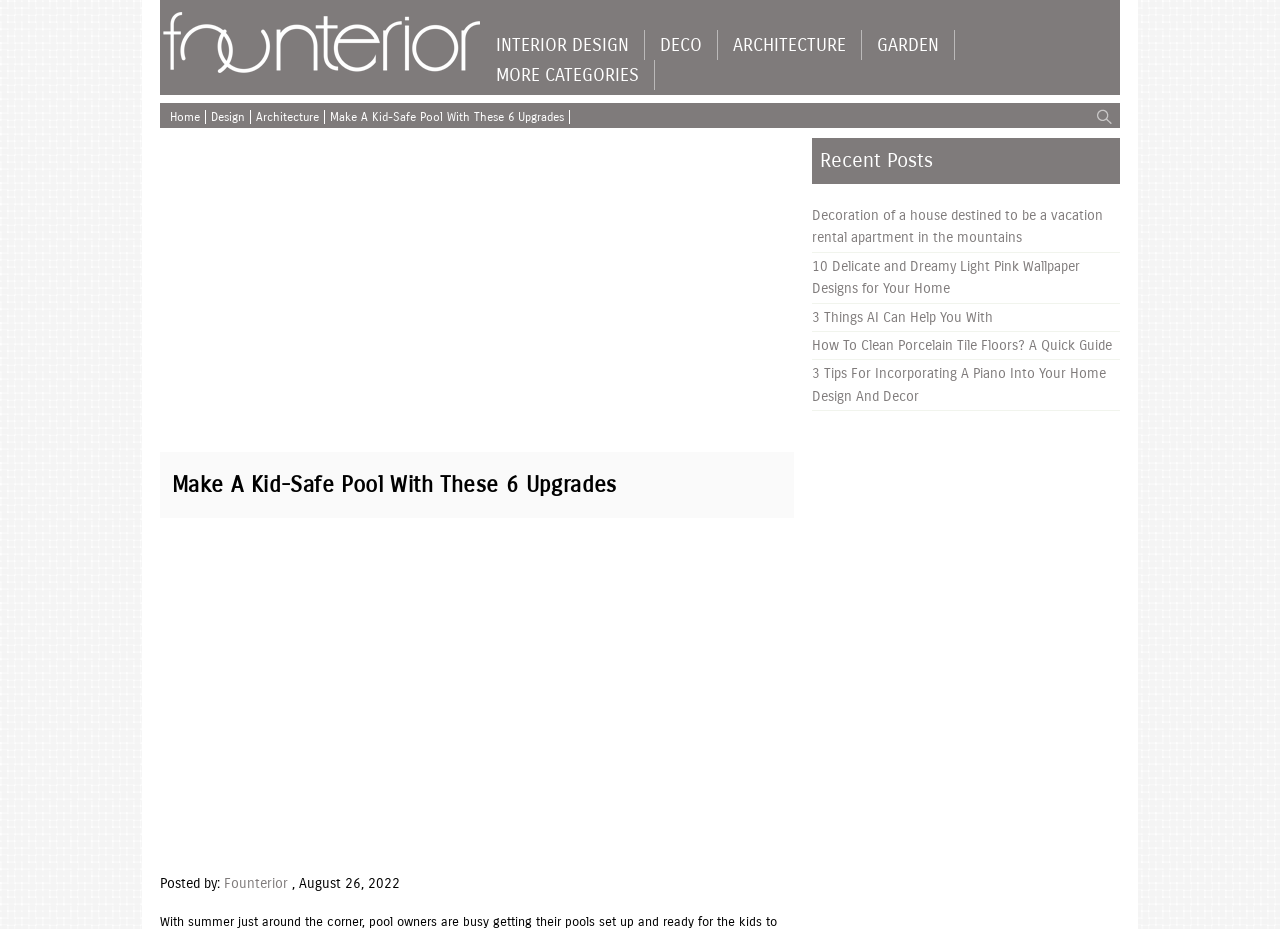Please specify the bounding box coordinates of the element that should be clicked to execute the given instruction: 'Read the article about making a kid-safe pool'. Ensure the coordinates are four float numbers between 0 and 1, expressed as [left, top, right, bottom].

[0.258, 0.118, 0.445, 0.133]